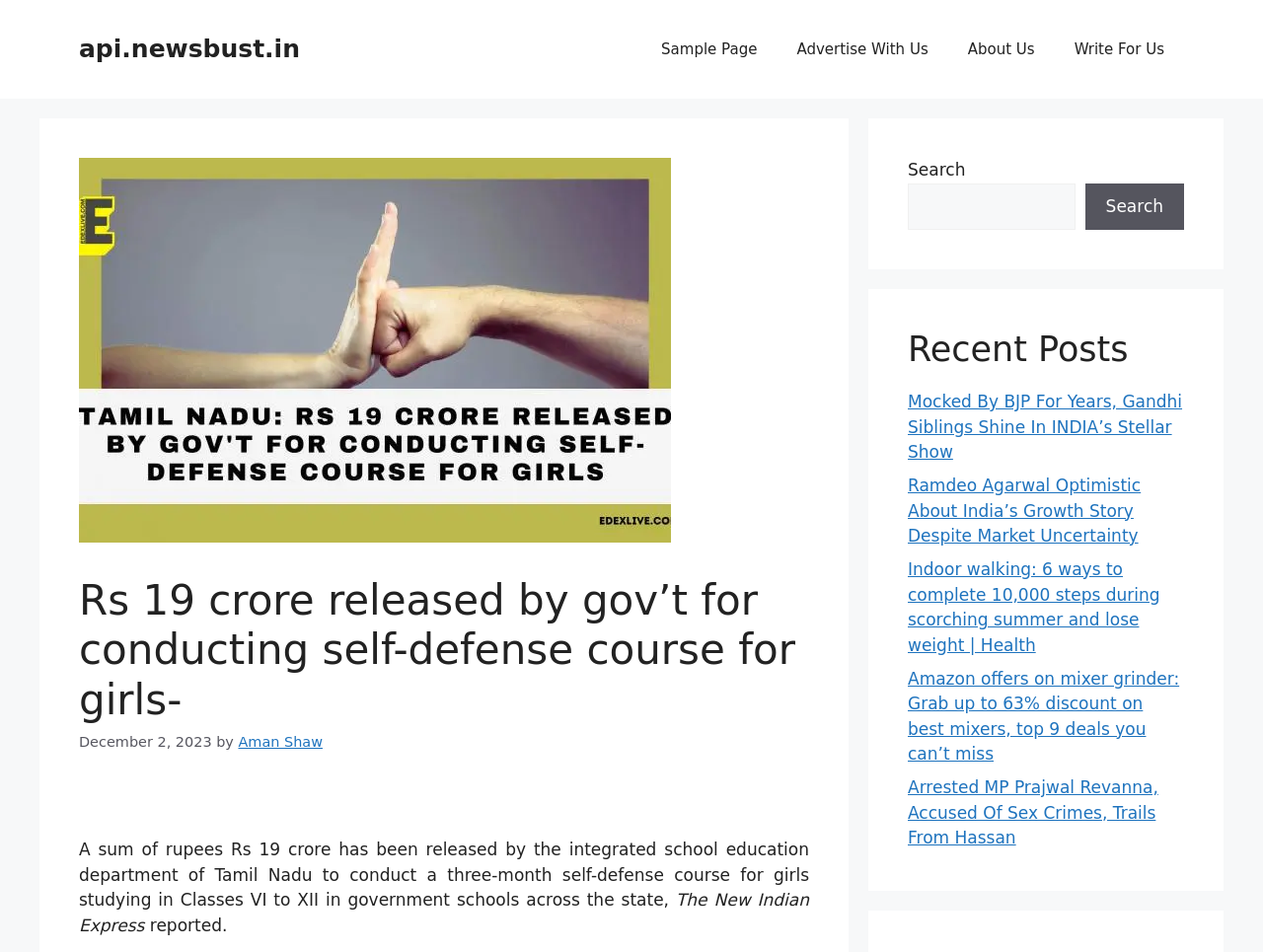Please identify the bounding box coordinates of the clickable area that will fulfill the following instruction: "Read about self-defense course for girls". The coordinates should be in the format of four float numbers between 0 and 1, i.e., [left, top, right, bottom].

[0.062, 0.605, 0.641, 0.762]